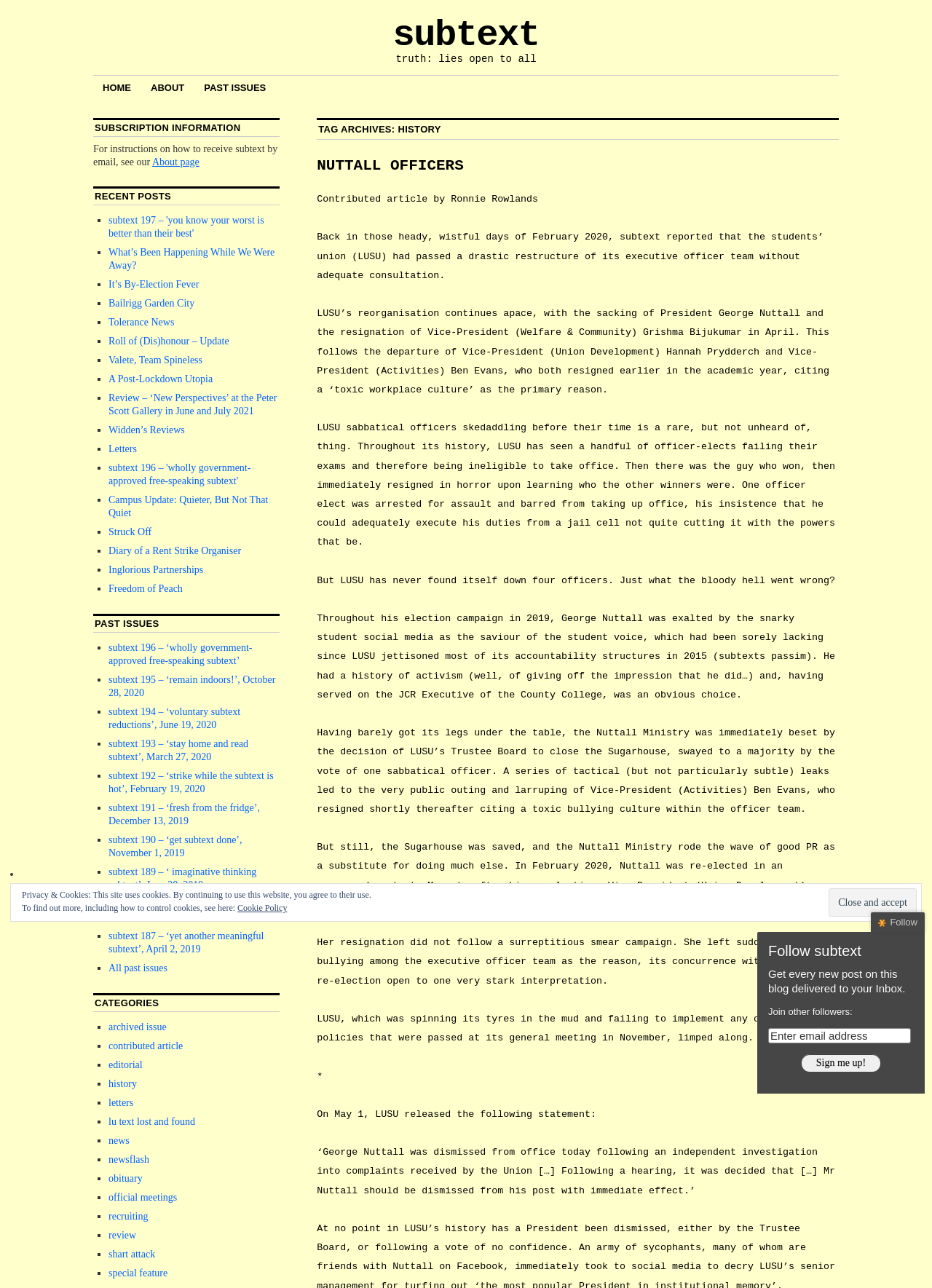Using the description "About page", locate and provide the bounding box of the UI element.

[0.163, 0.122, 0.214, 0.13]